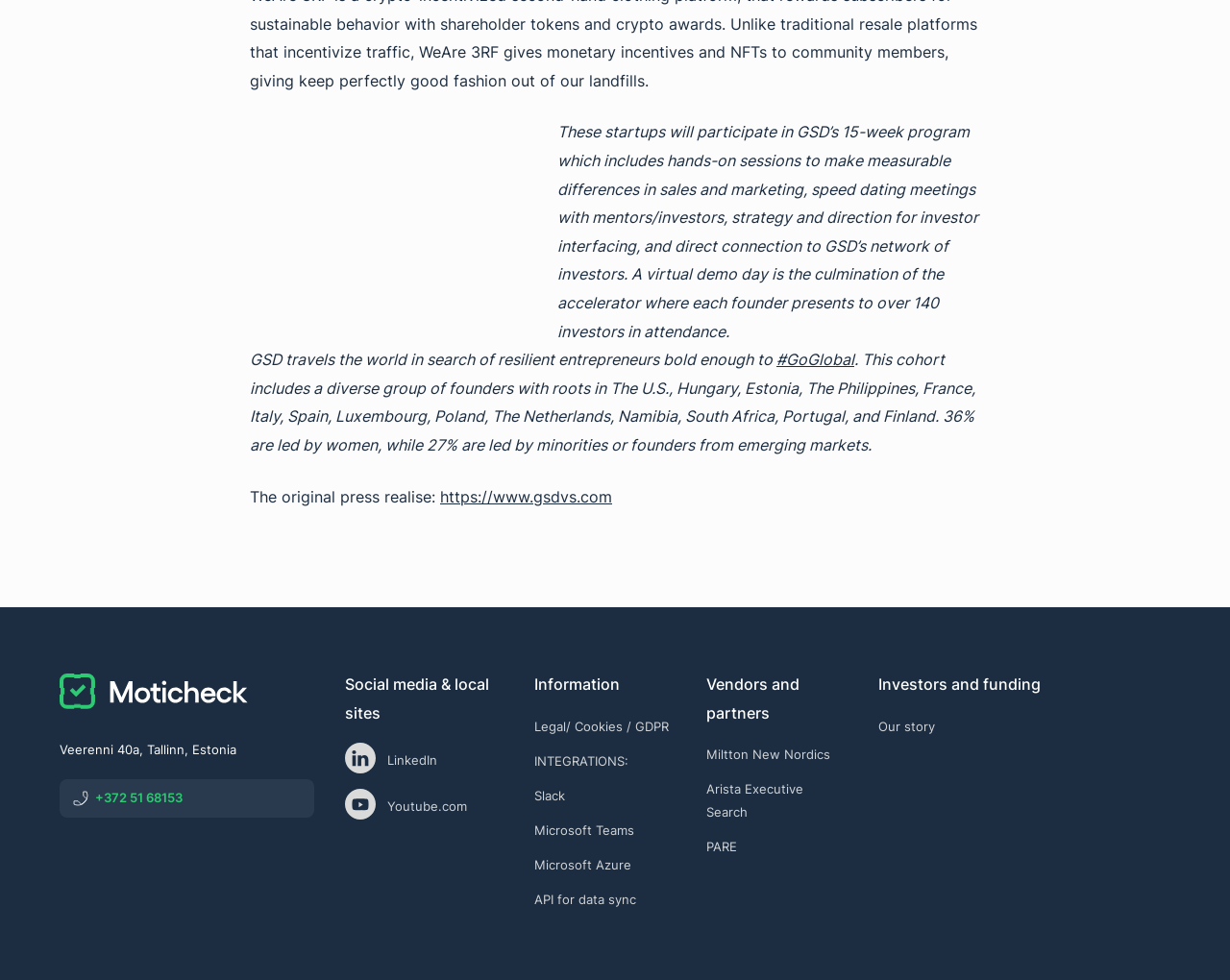Please respond in a single word or phrase: 
What is the location of Veerenni?

Tallinn, Estonia